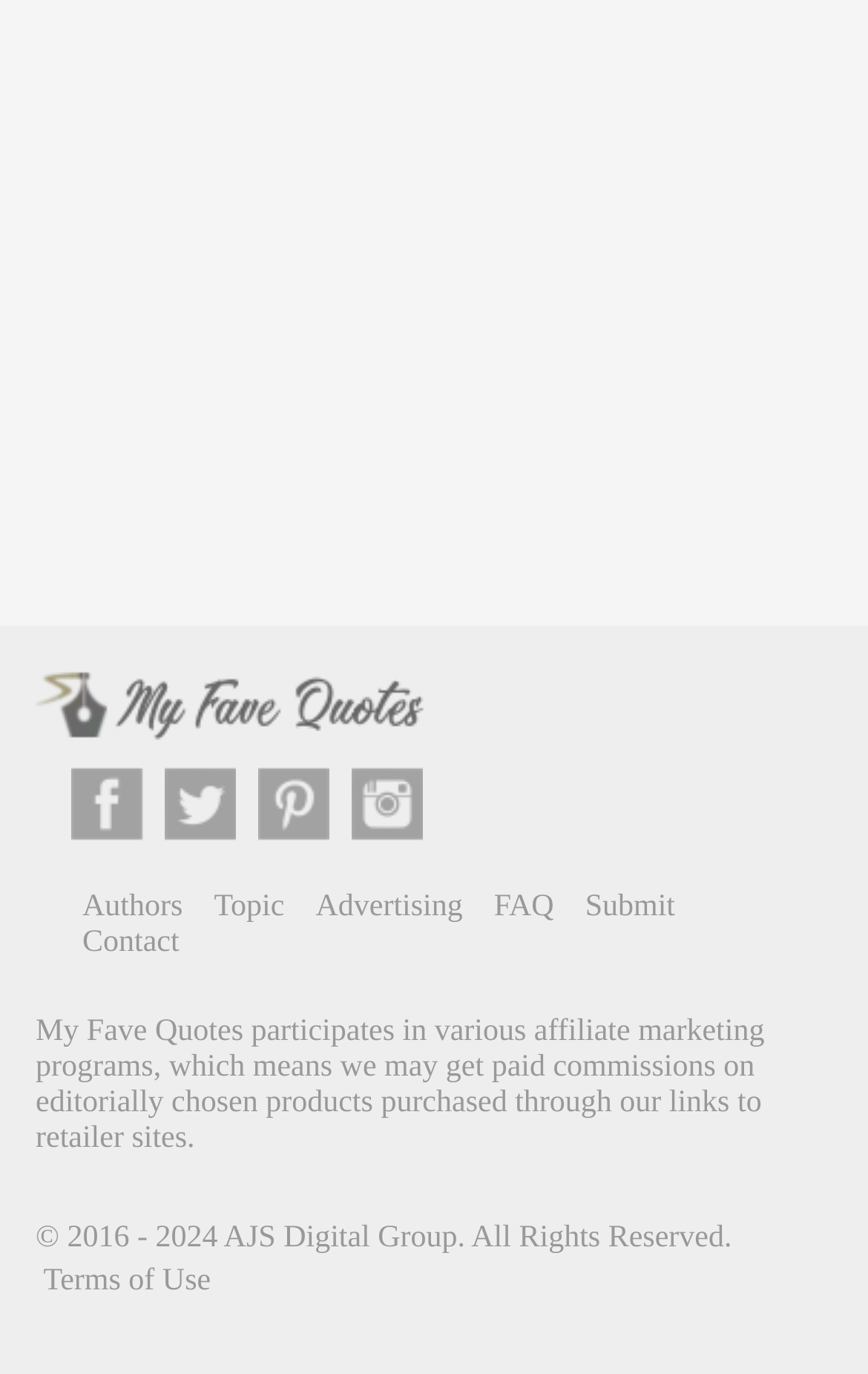Please identify the coordinates of the bounding box for the clickable region that will accomplish this instruction: "submit something".

[0.674, 0.647, 0.778, 0.672]